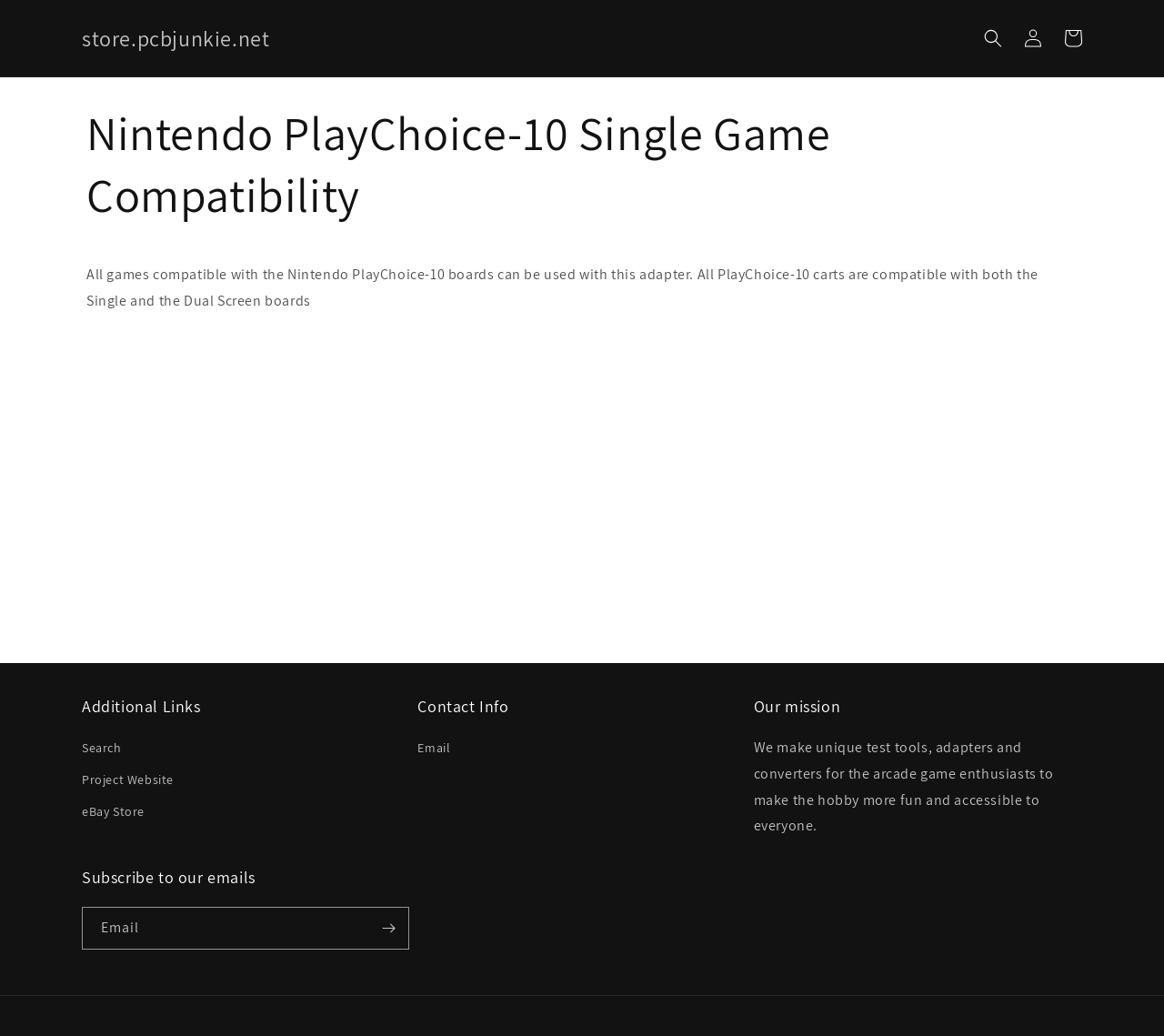Determine the bounding box coordinates for the area you should click to complete the following instruction: "Search".

[0.836, 0.018, 0.87, 0.056]